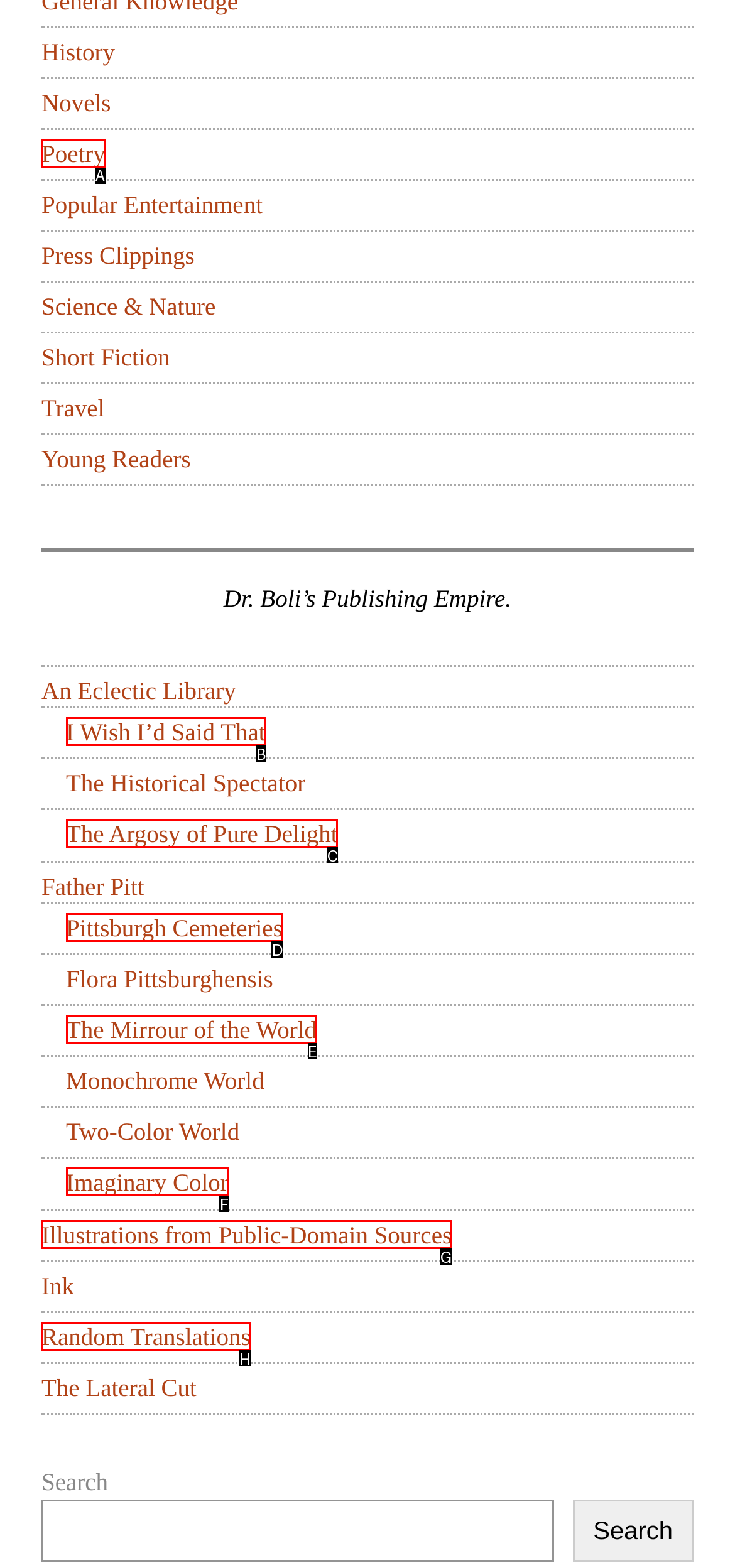Determine which HTML element to click for this task: Read the Poetry section Provide the letter of the selected choice.

A